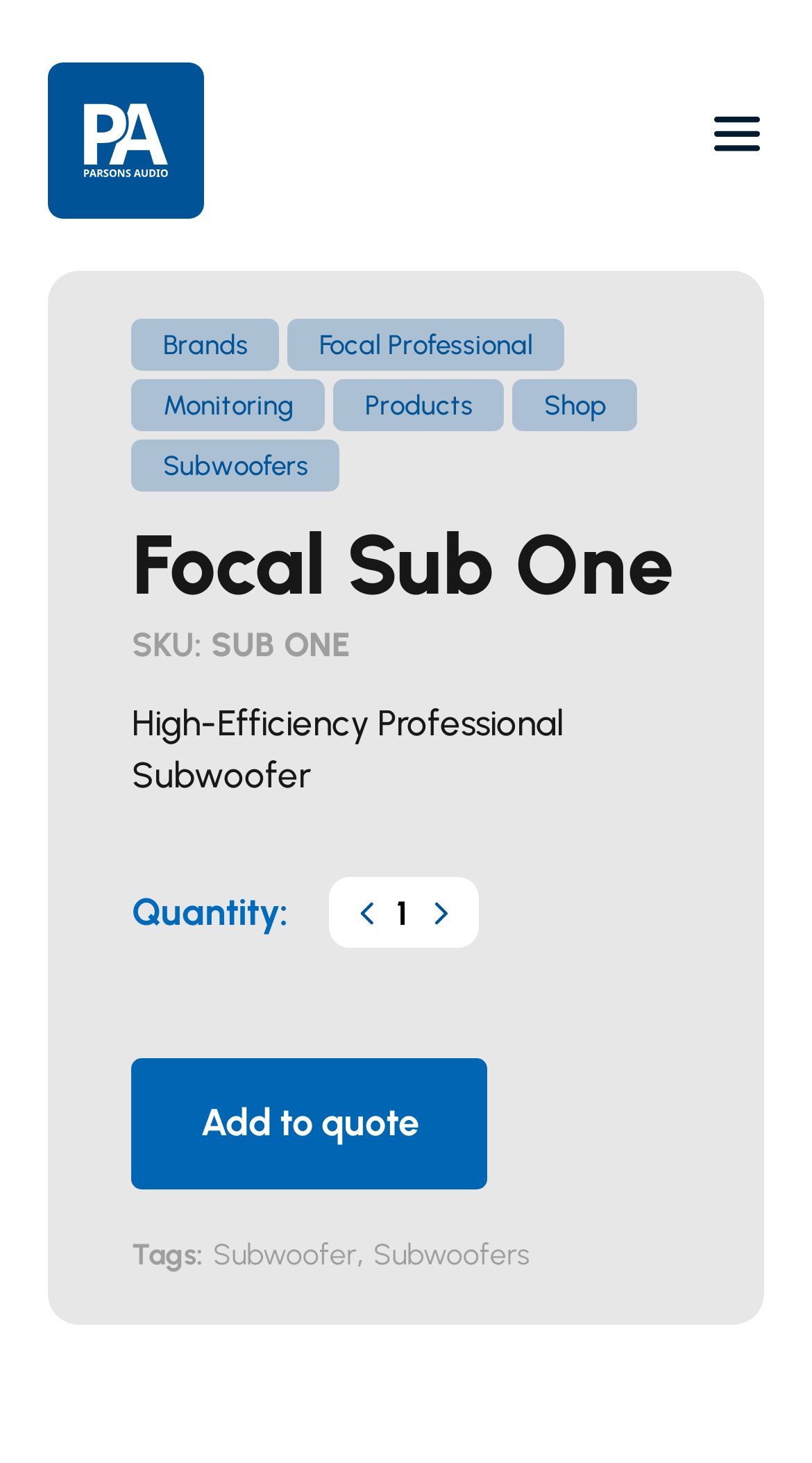Identify the bounding box coordinates necessary to click and complete the given instruction: "View Focal Professional products".

[0.355, 0.218, 0.696, 0.253]